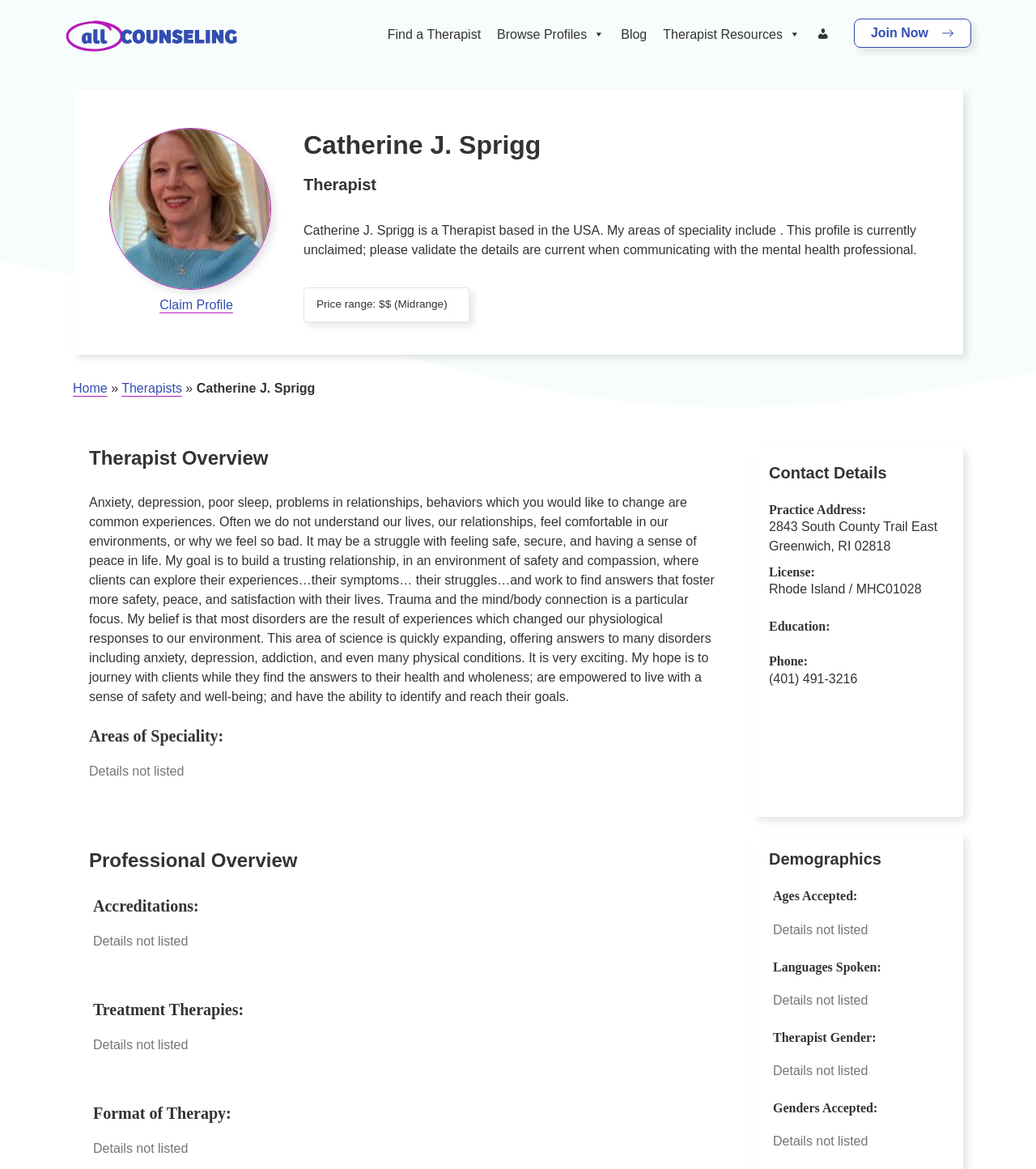Identify the bounding box coordinates of the clickable region required to complete the instruction: "Read the therapist overview". The coordinates should be given as four float numbers within the range of 0 and 1, i.e., [left, top, right, bottom].

[0.086, 0.382, 0.391, 0.402]